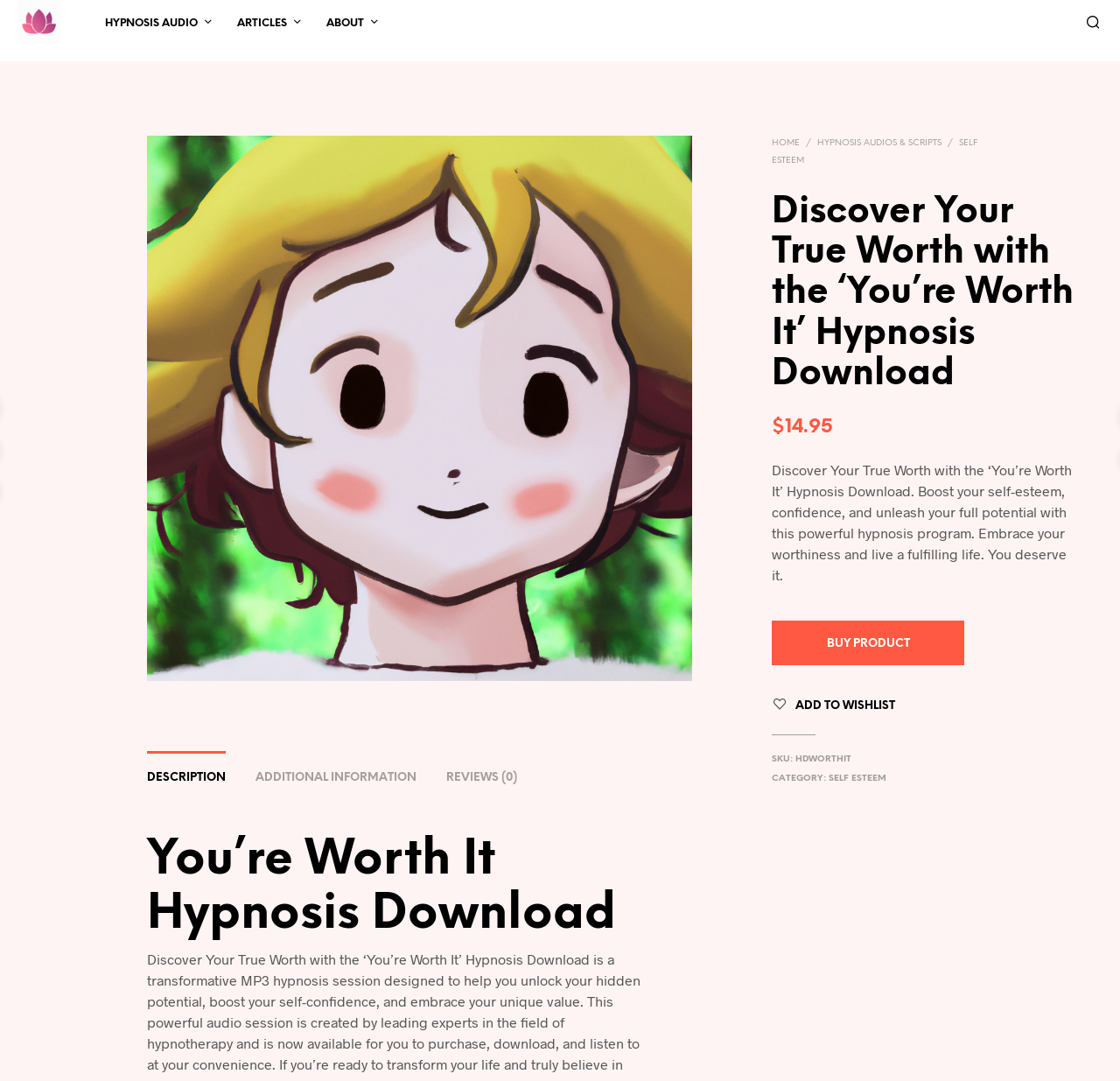Determine the bounding box coordinates of the UI element described below. Use the format (top-left x, top-left y, bottom-right x, bottom-right y) with floating point numbers between 0 and 1: title="Twitter"

[0.045, 0.387, 0.074, 0.418]